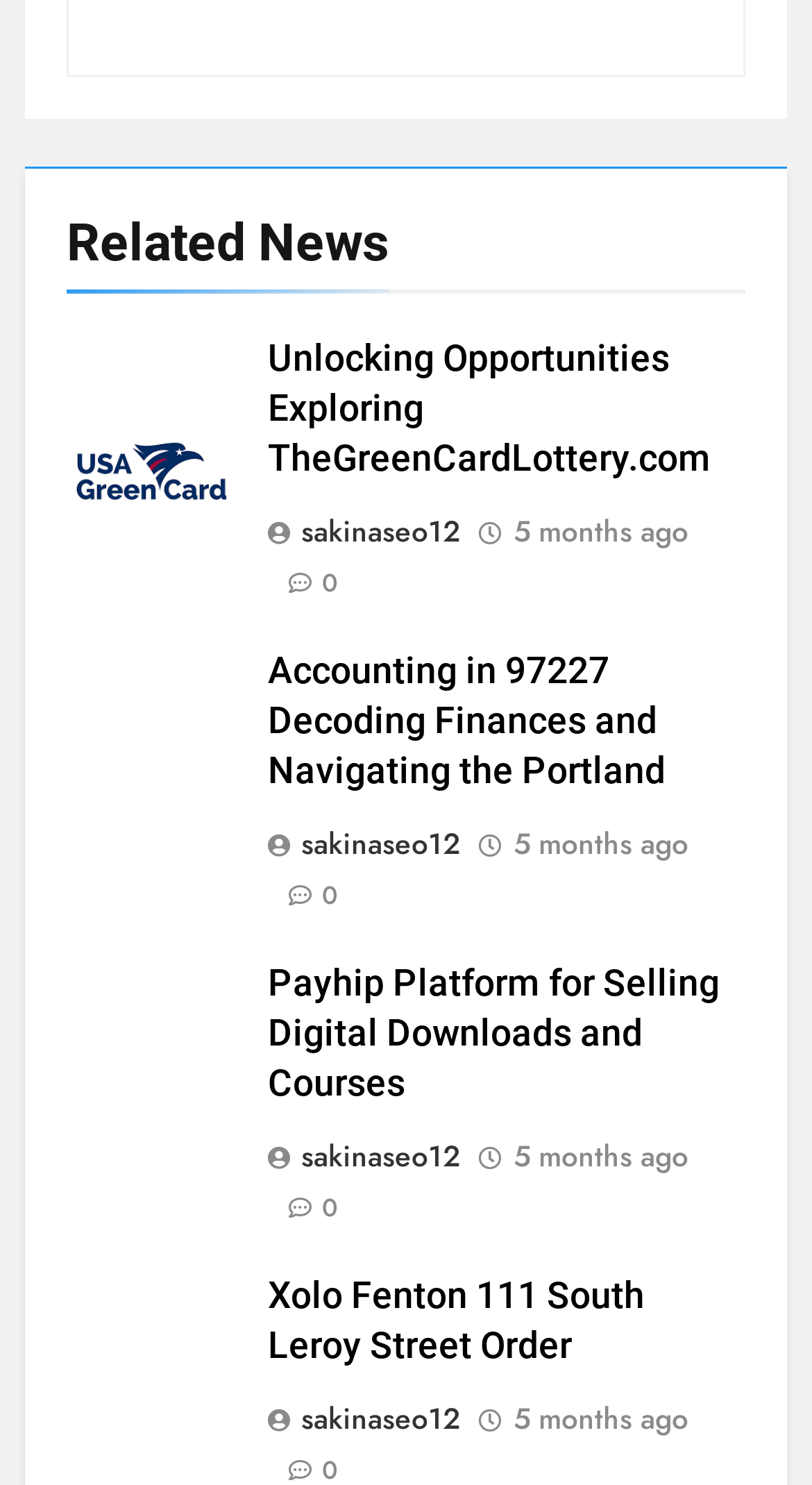What is the theme of the webpage?
Please provide a comprehensive answer based on the contents of the image.

I analyzed the structure and content of the webpage and found that it consists of multiple articles with headings, links, and timestamps, which suggests that the theme of the webpage is news or articles.